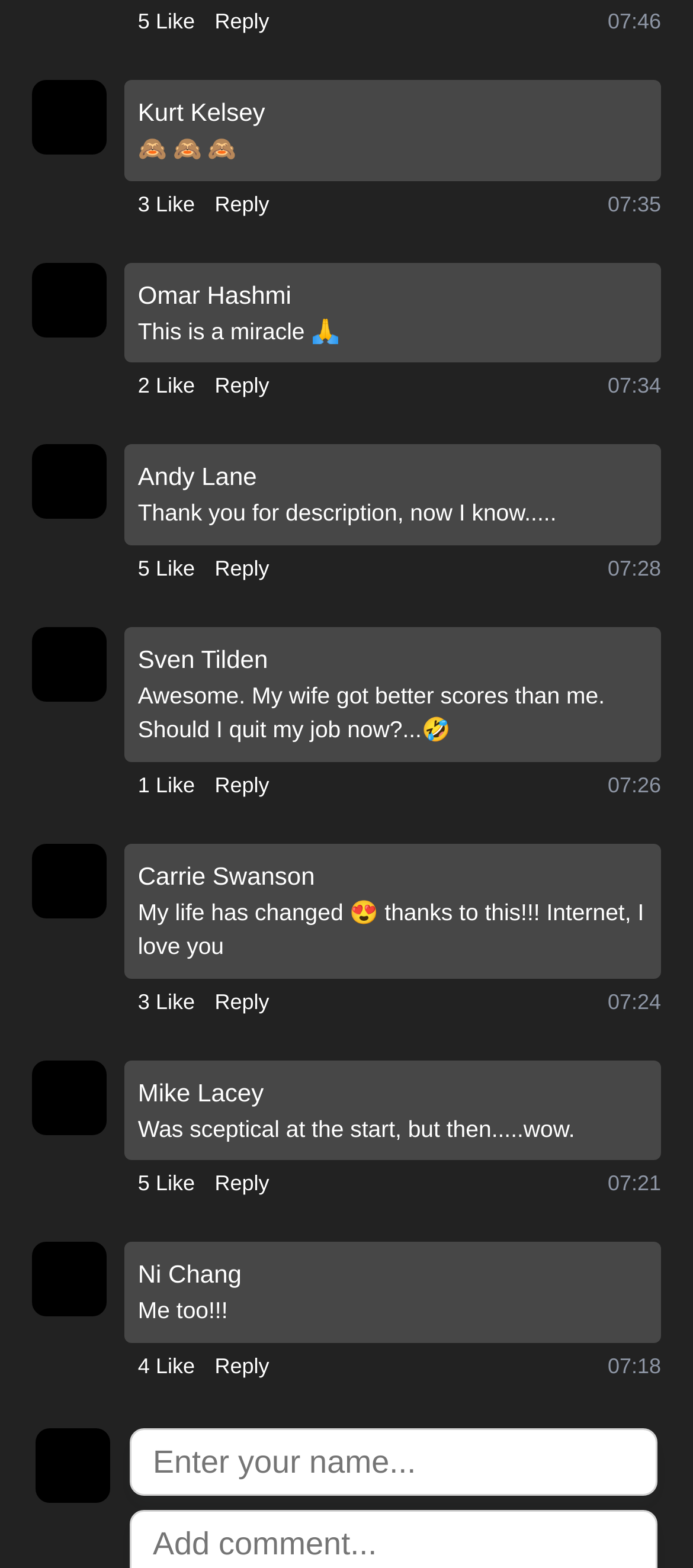Provide a short answer using a single word or phrase for the following question: 
What is the time of the first comment?

07:46